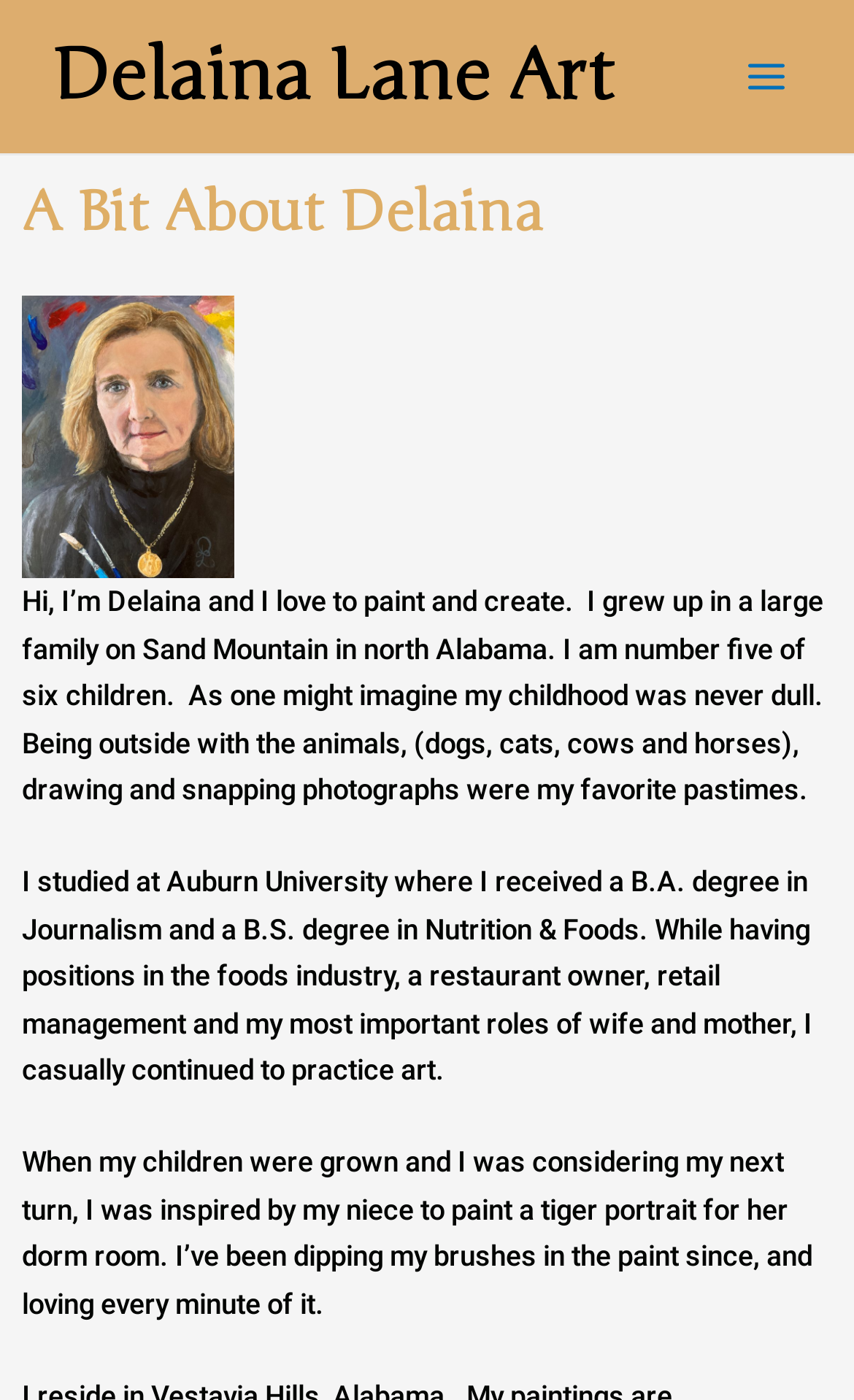Locate the bounding box of the UI element defined by this description: "Delaina Lane Art". The coordinates should be given as four float numbers between 0 and 1, formatted as [left, top, right, bottom].

[0.059, 0.023, 0.721, 0.084]